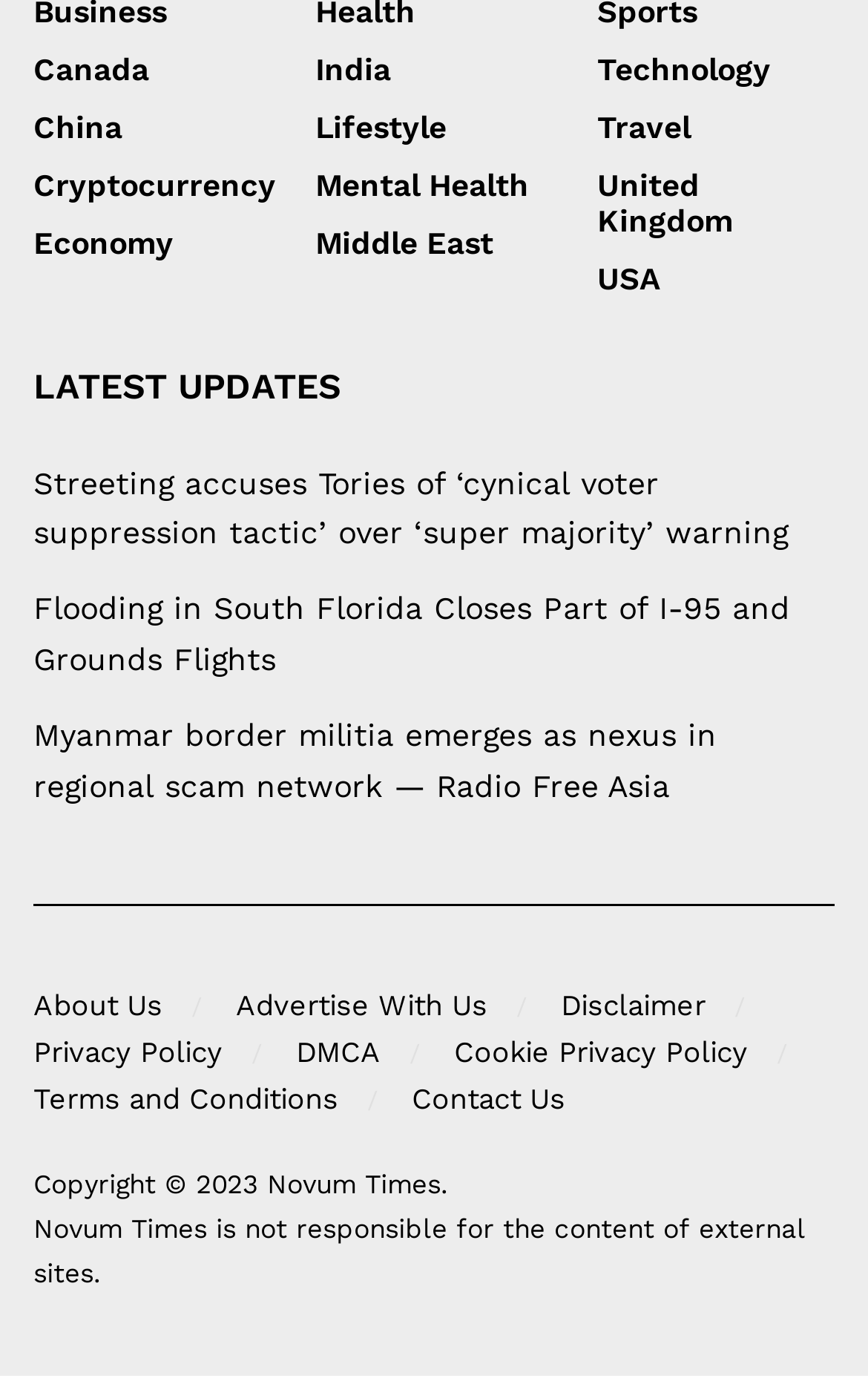Please locate the bounding box coordinates of the region I need to click to follow this instruction: "Read news about Streeting accuses Tories of ‘cynical voter suppression tactic’".

[0.038, 0.336, 0.908, 0.397]